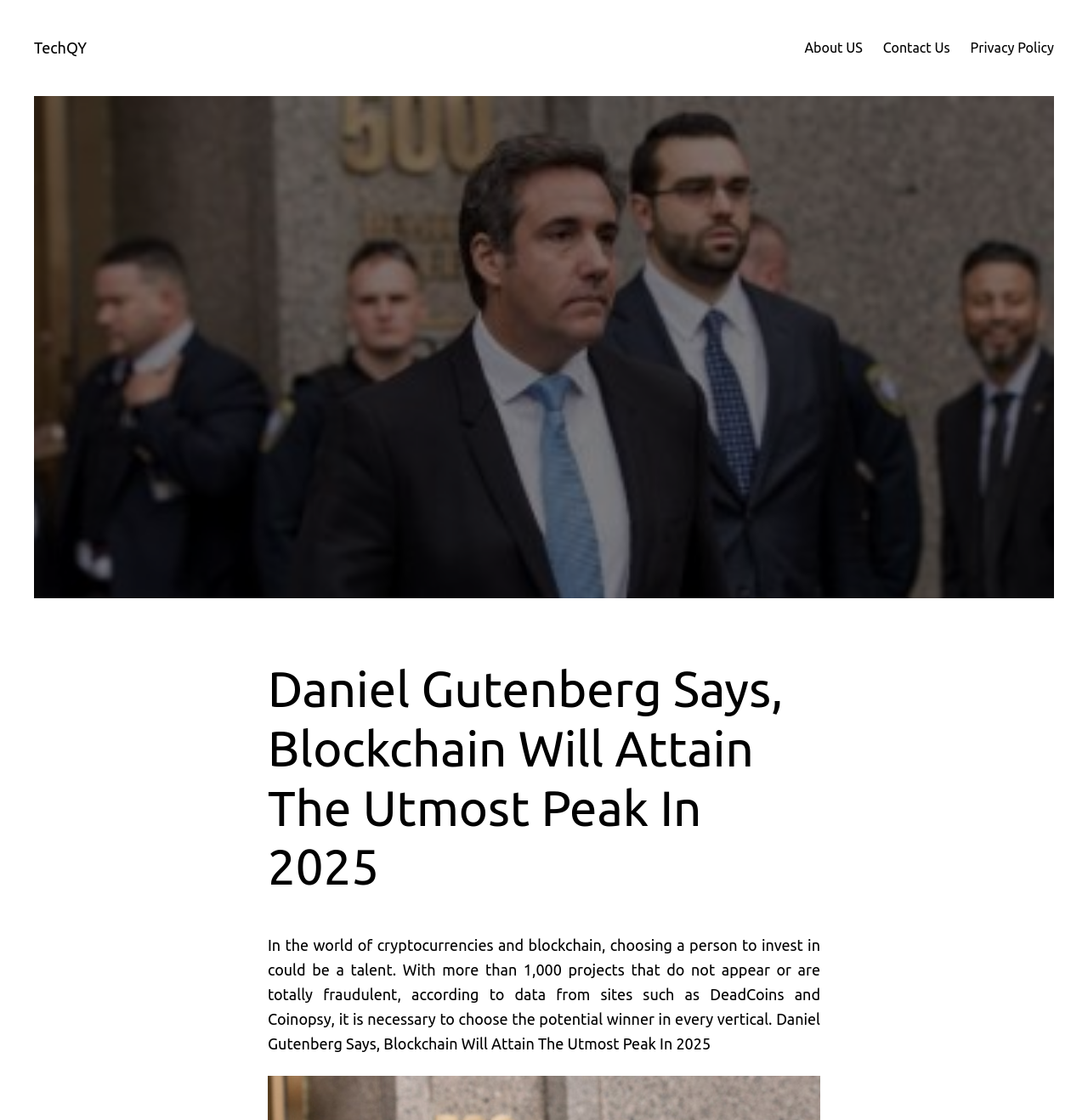Please respond to the question using a single word or phrase:
What is the name of the website?

TechQY